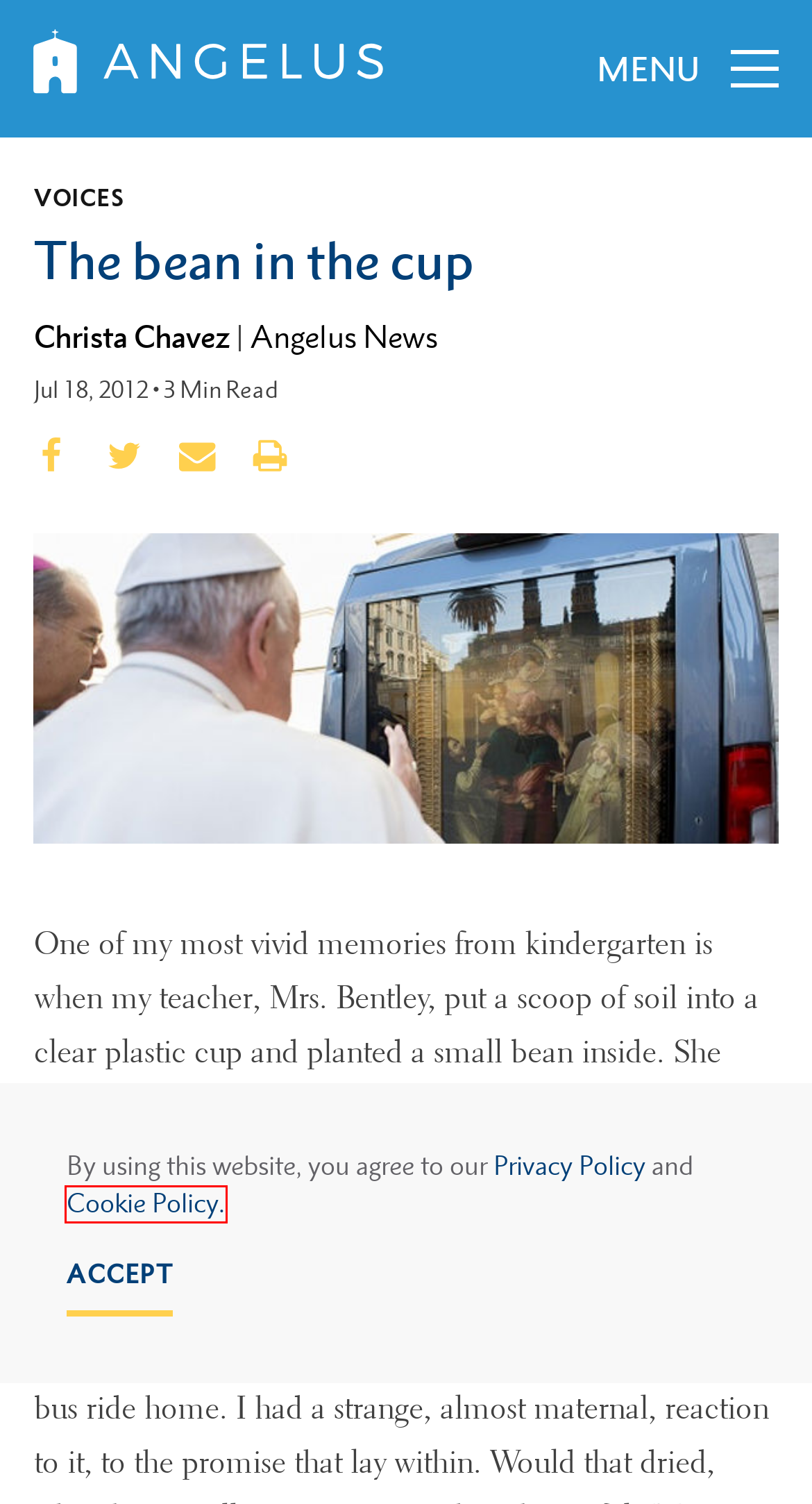Inspect the screenshot of a webpage with a red rectangle bounding box. Identify the webpage description that best corresponds to the new webpage after clicking the element inside the bounding box. Here are the candidates:
A. 29th Sunday in Ordinary Time: Cup of salvation
B. Archbishop Gomez - Los Angeles, CA
C. Cookie Policy
D. Angelus News - Home
E. Voices
F. Christa Chavez - Angelus News
G. Privacy Policy
H. Some U.S. dioceses are lifting restrictions on Communion cup

C